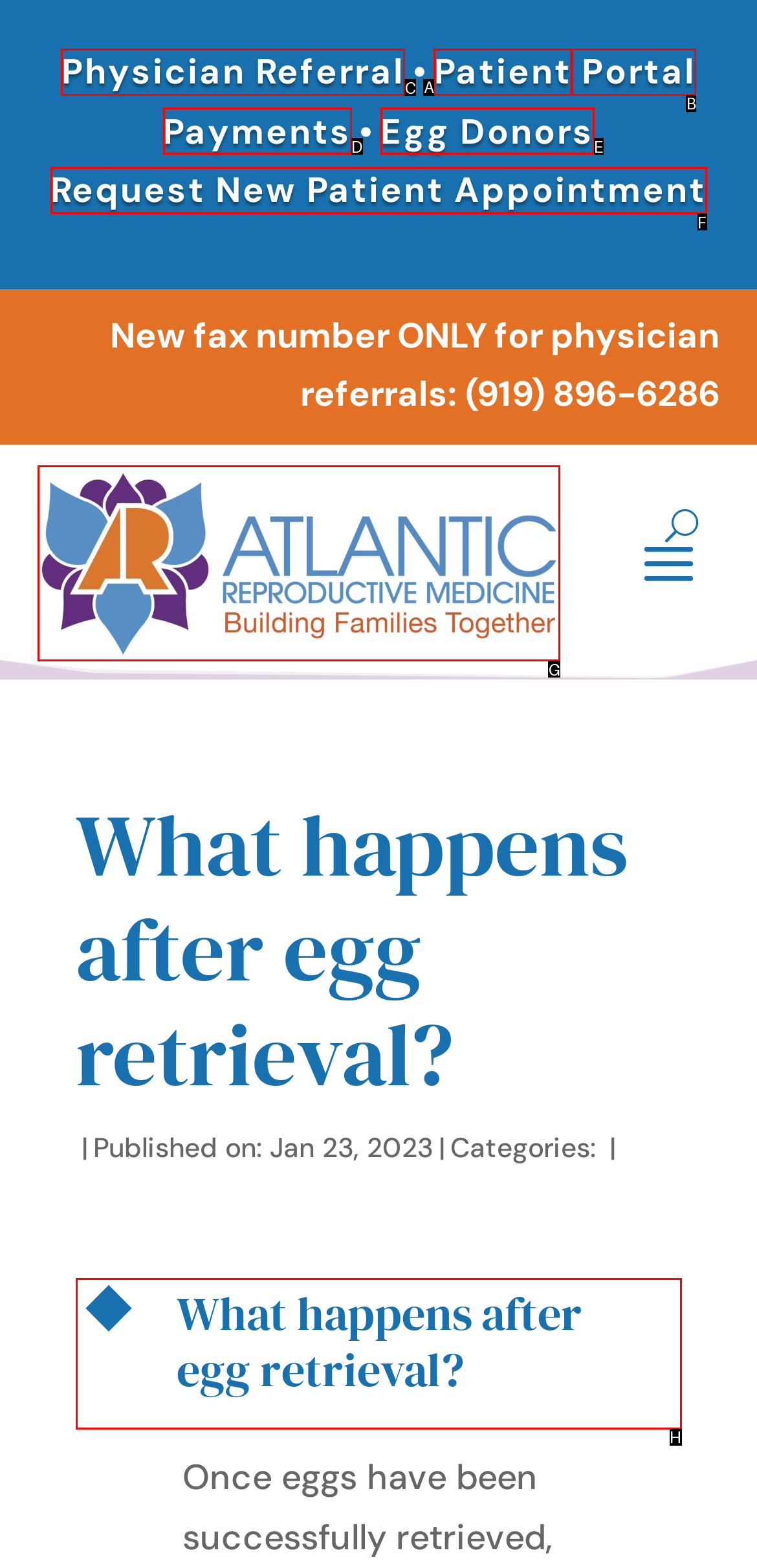From the given options, indicate the letter that corresponds to the action needed to complete this task: Click Physician Referral. Respond with only the letter.

C